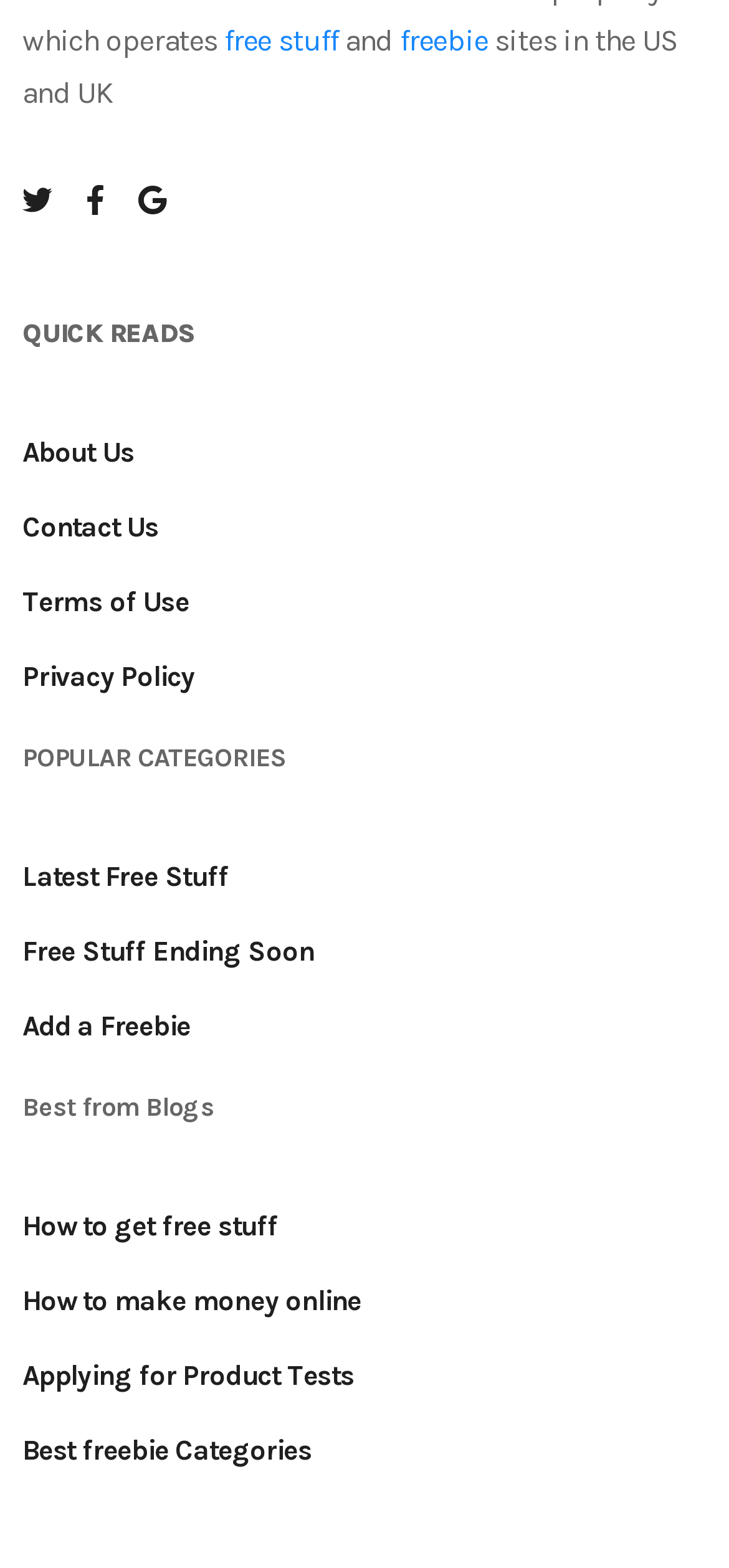Calculate the bounding box coordinates of the UI element given the description: "How to make money online".

[0.031, 0.819, 0.496, 0.841]